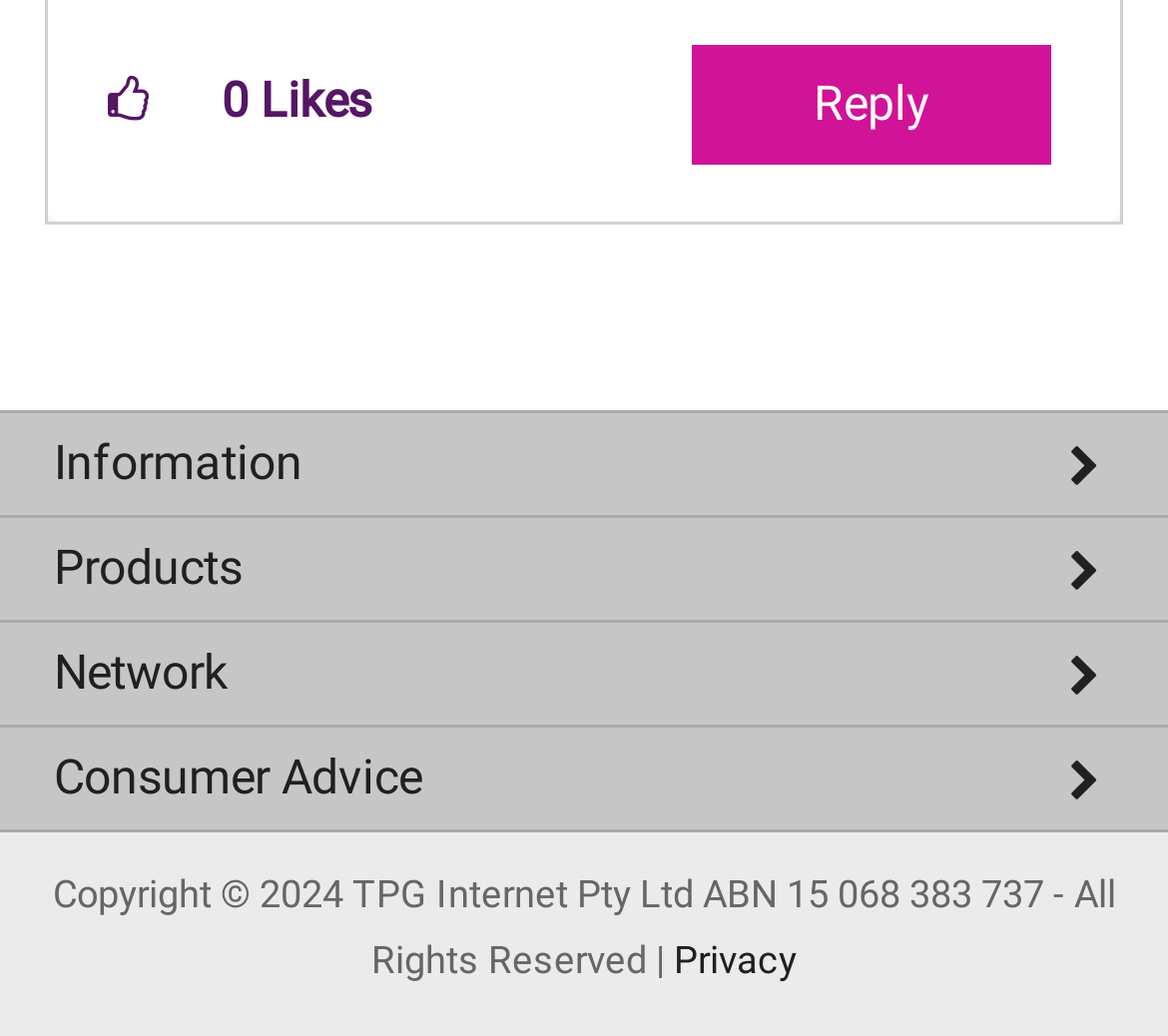What is the text above the 'Reply' link?
Examine the image and give a concise answer in one word or a short phrase.

Information